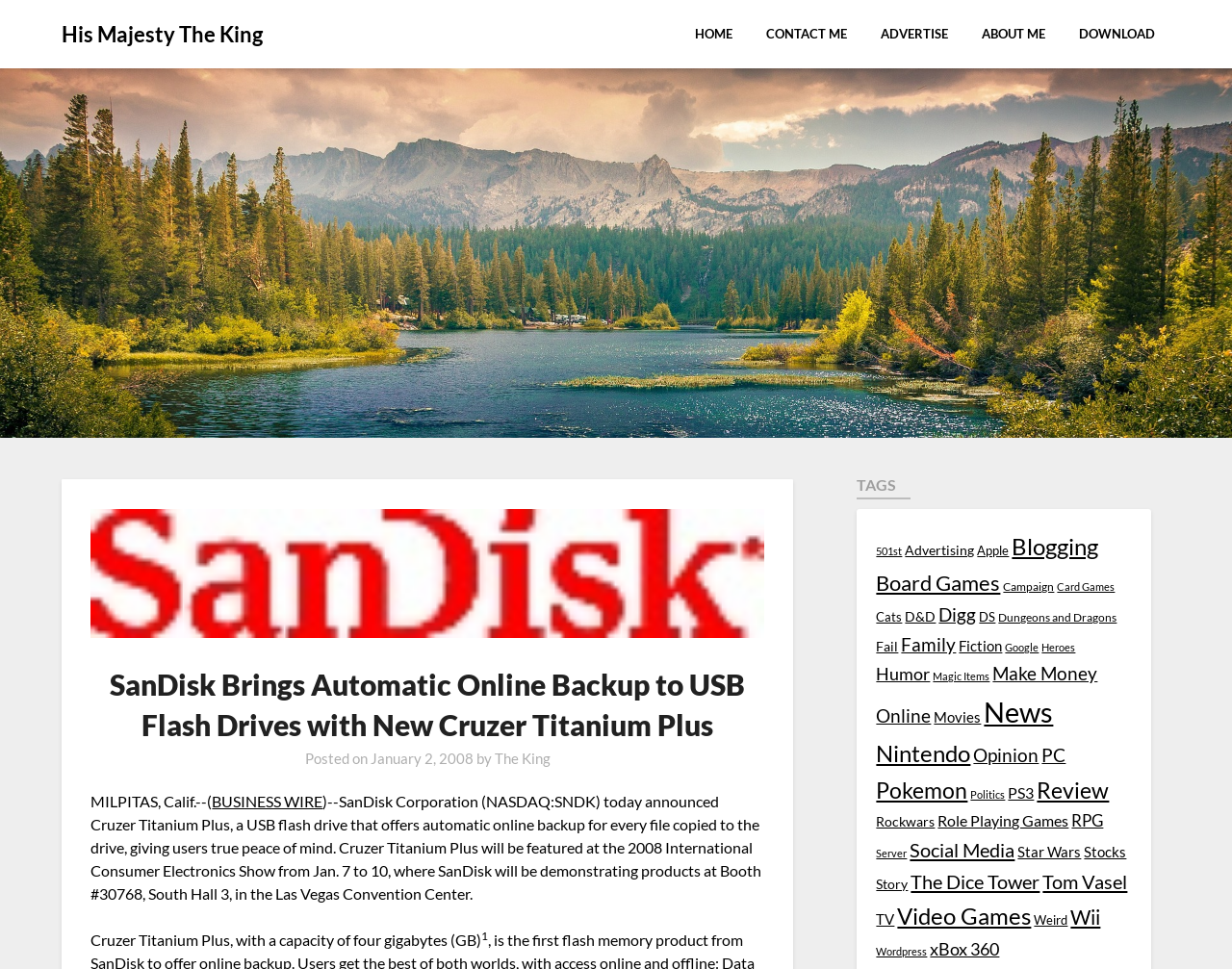Give a one-word or one-phrase response to the question: 
What is the date of the post?

January 2, 2008